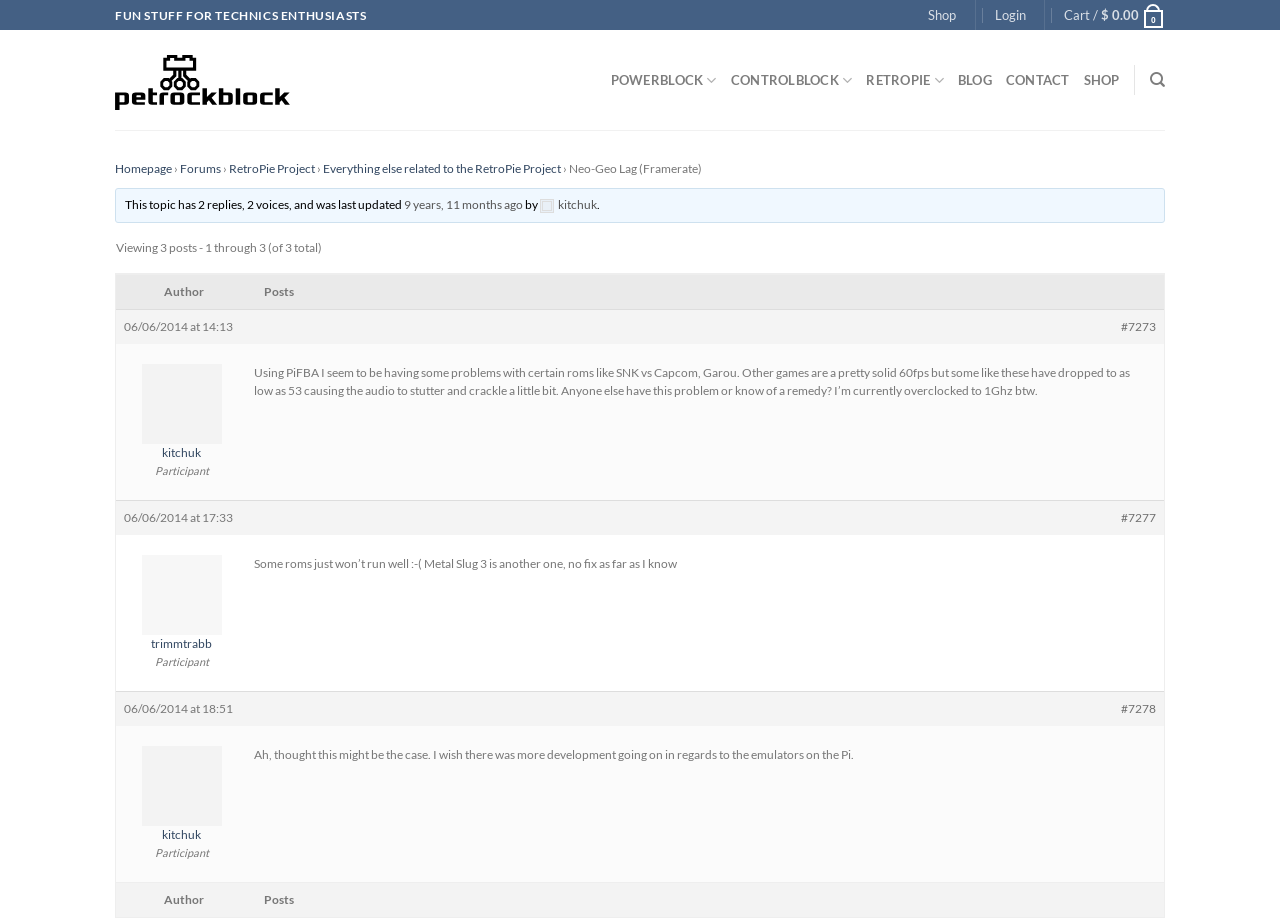What is the username of the person who started the topic?
Please provide a single word or phrase based on the screenshot.

kitchuk